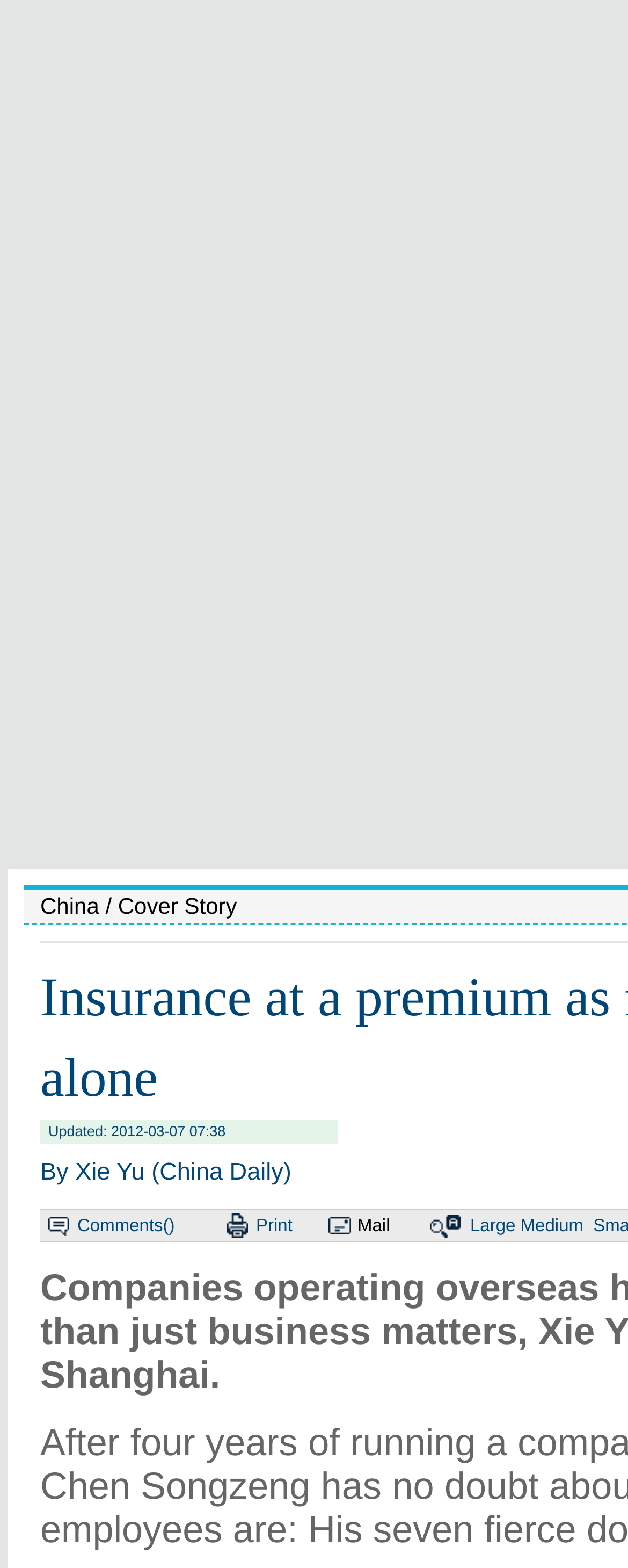Please provide a short answer using a single word or phrase for the question:
What is the date of the updated article?

2012-03-07